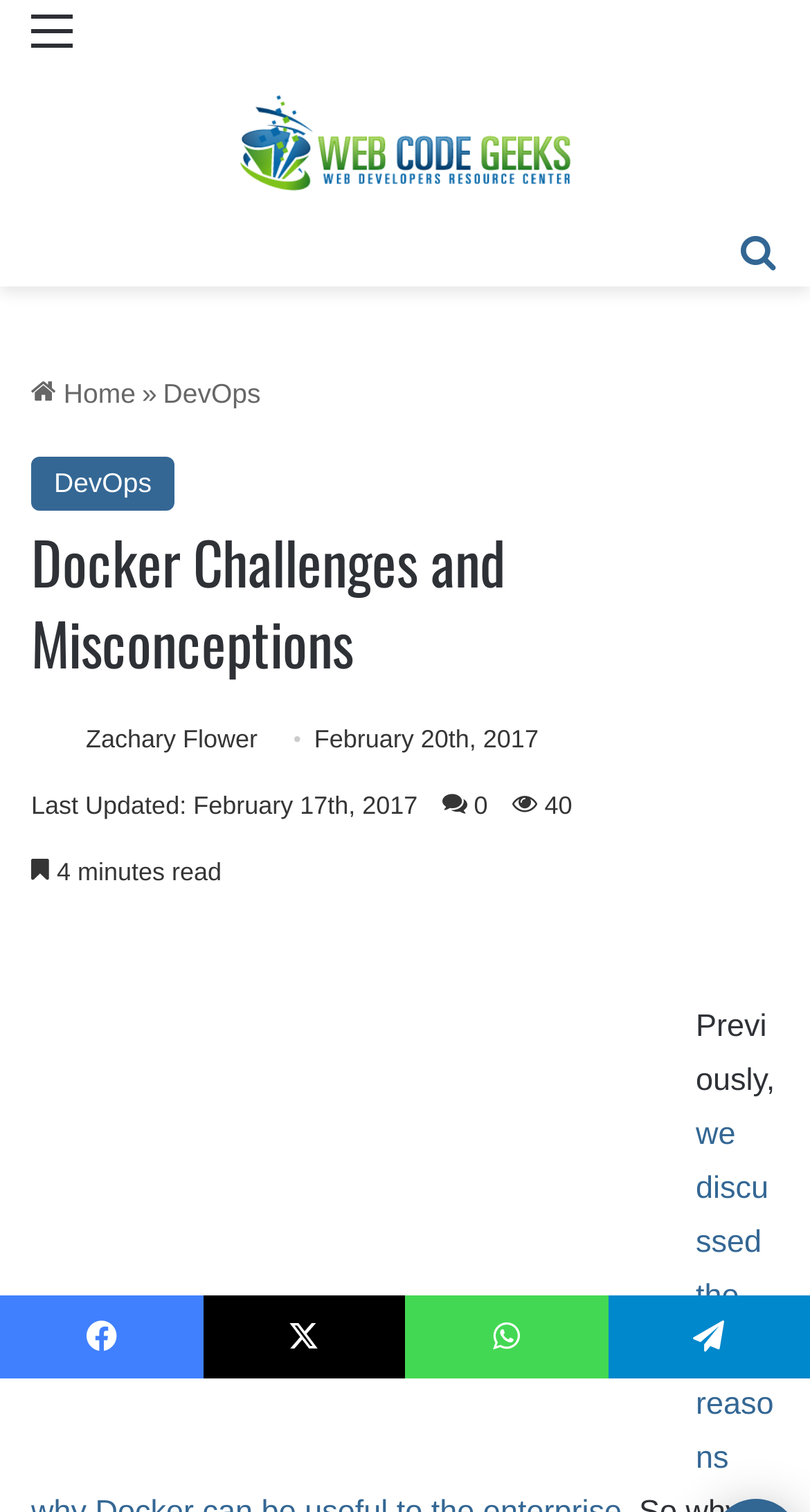Can you find and generate the webpage's heading?

Docker Challenges and Misconceptions